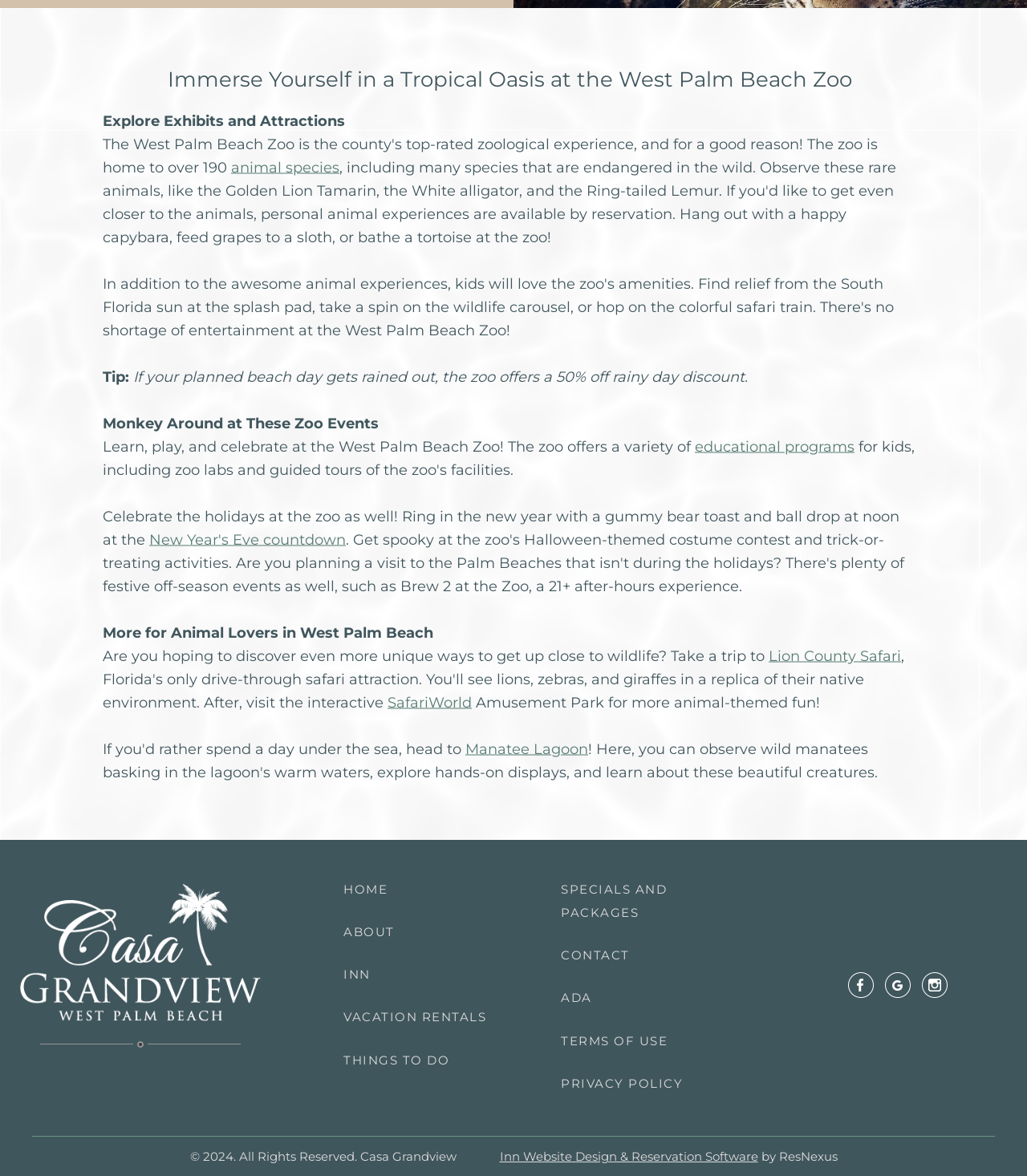What is the name of the zoo?
Refer to the image and give a detailed answer to the query.

The name of the zoo can be found in the heading 'Immerse Yourself in a Tropical Oasis at the West Palm Beach Zoo' which is located at the top of the webpage.